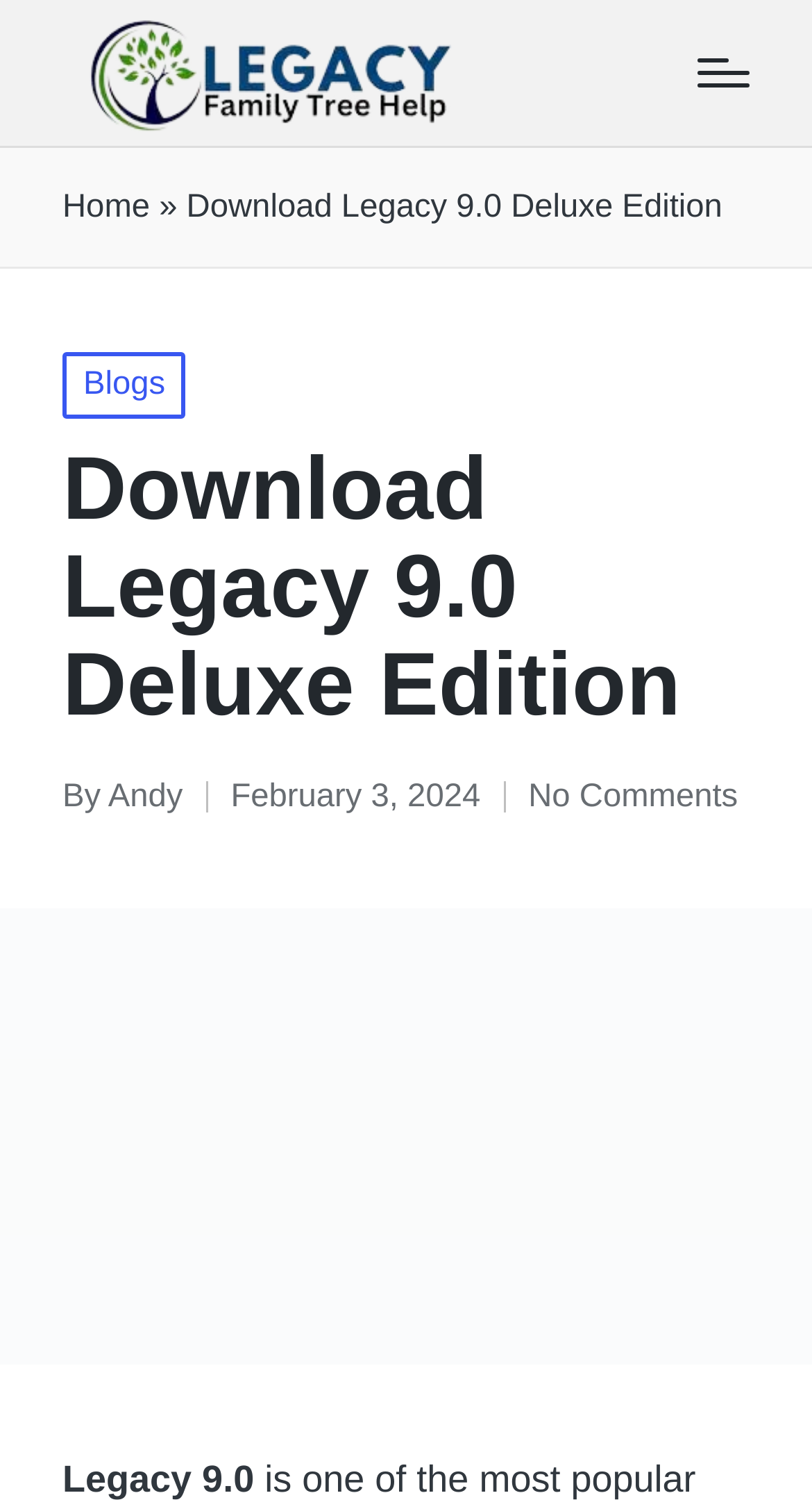Please determine the primary heading and provide its text.

Download Legacy 9.0 Deluxe Edition